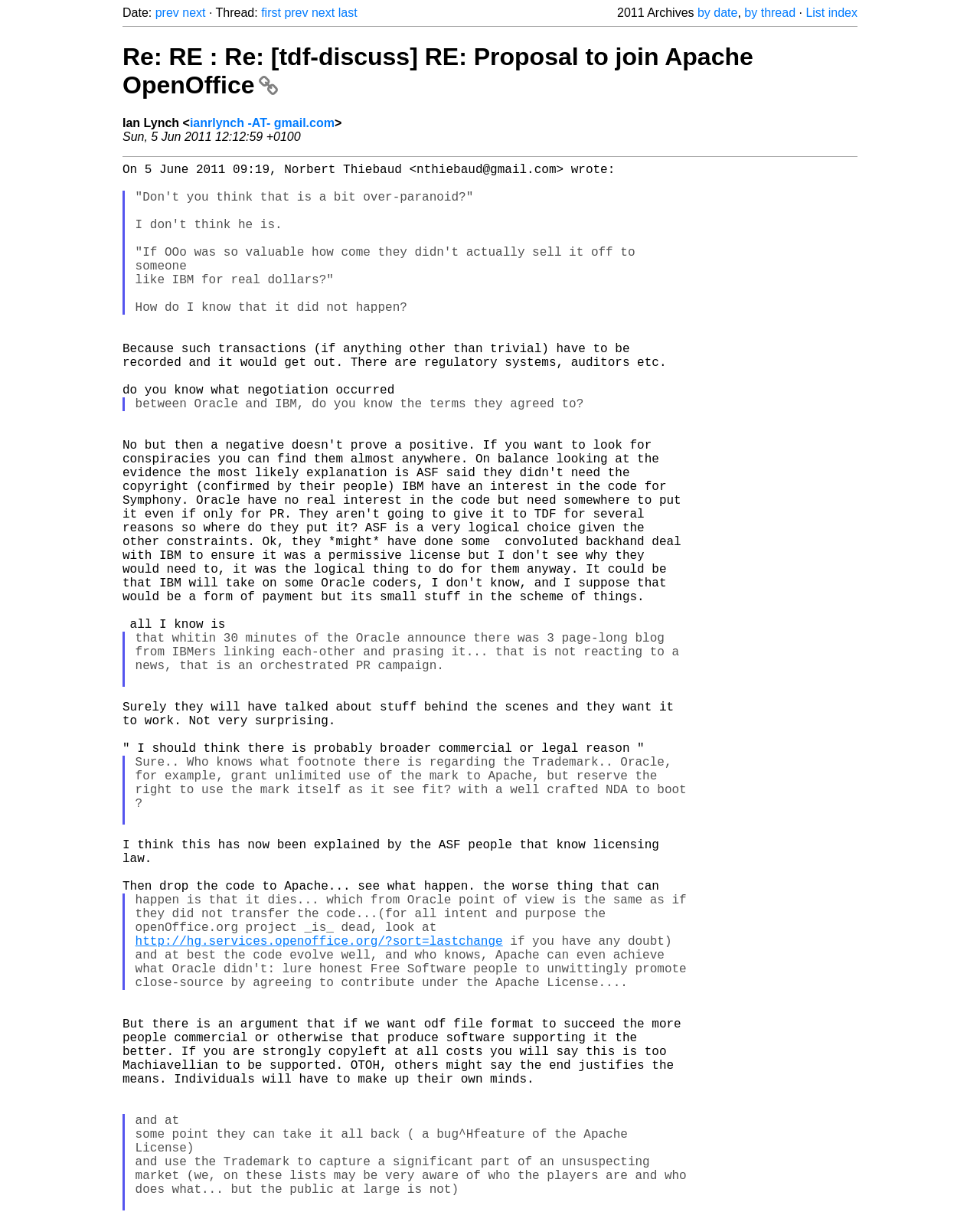Identify the bounding box coordinates of the clickable region required to complete the instruction: "view thread index". The coordinates should be given as four float numbers within the range of 0 and 1, i.e., [left, top, right, bottom].

[0.822, 0.005, 0.875, 0.016]